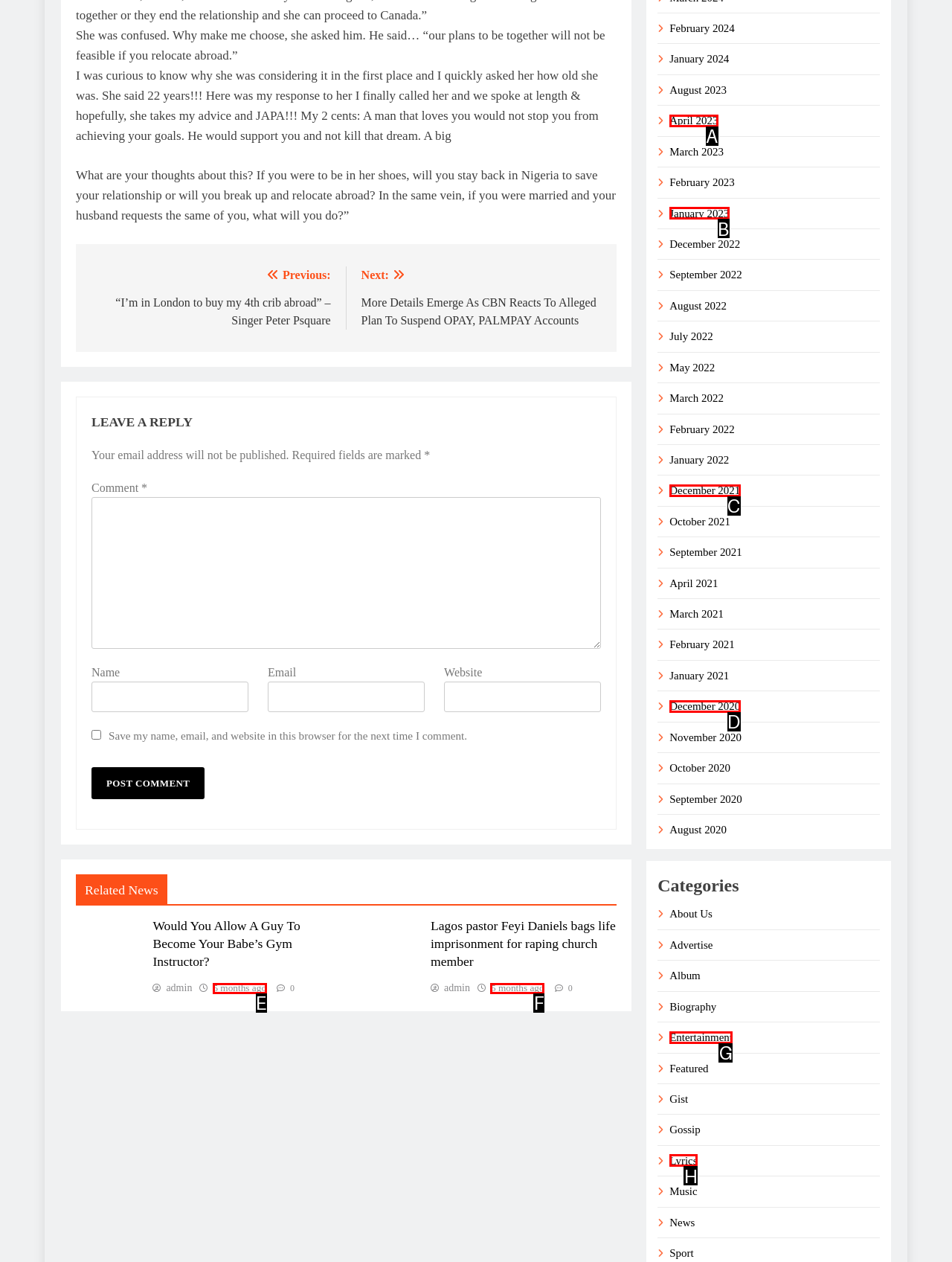Which lettered option matches the following description: 5 months ago5 months ago
Provide the letter of the matching option directly.

E